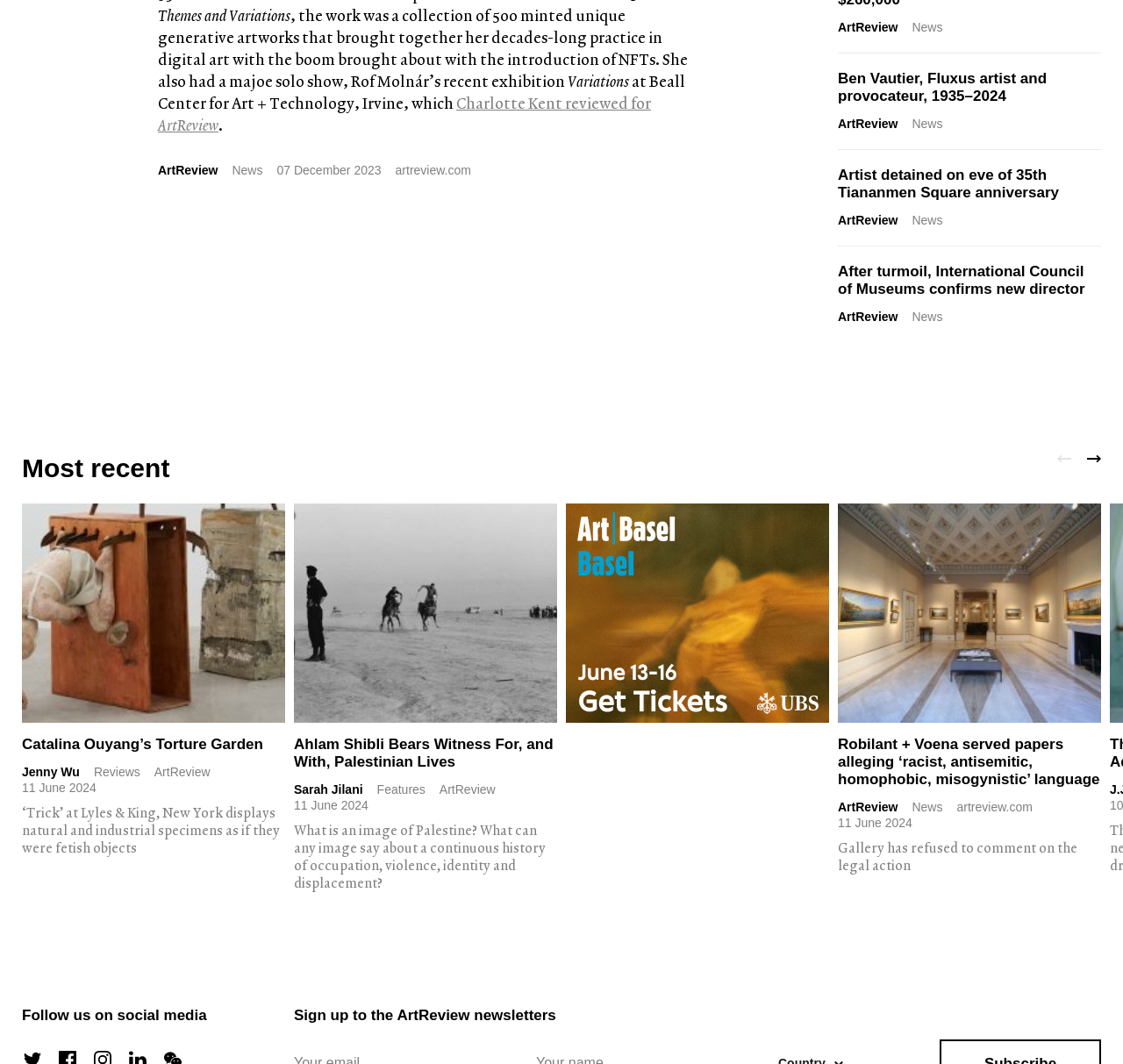What is the name of the art review website?
Using the image as a reference, give a one-word or short phrase answer.

ArtReview